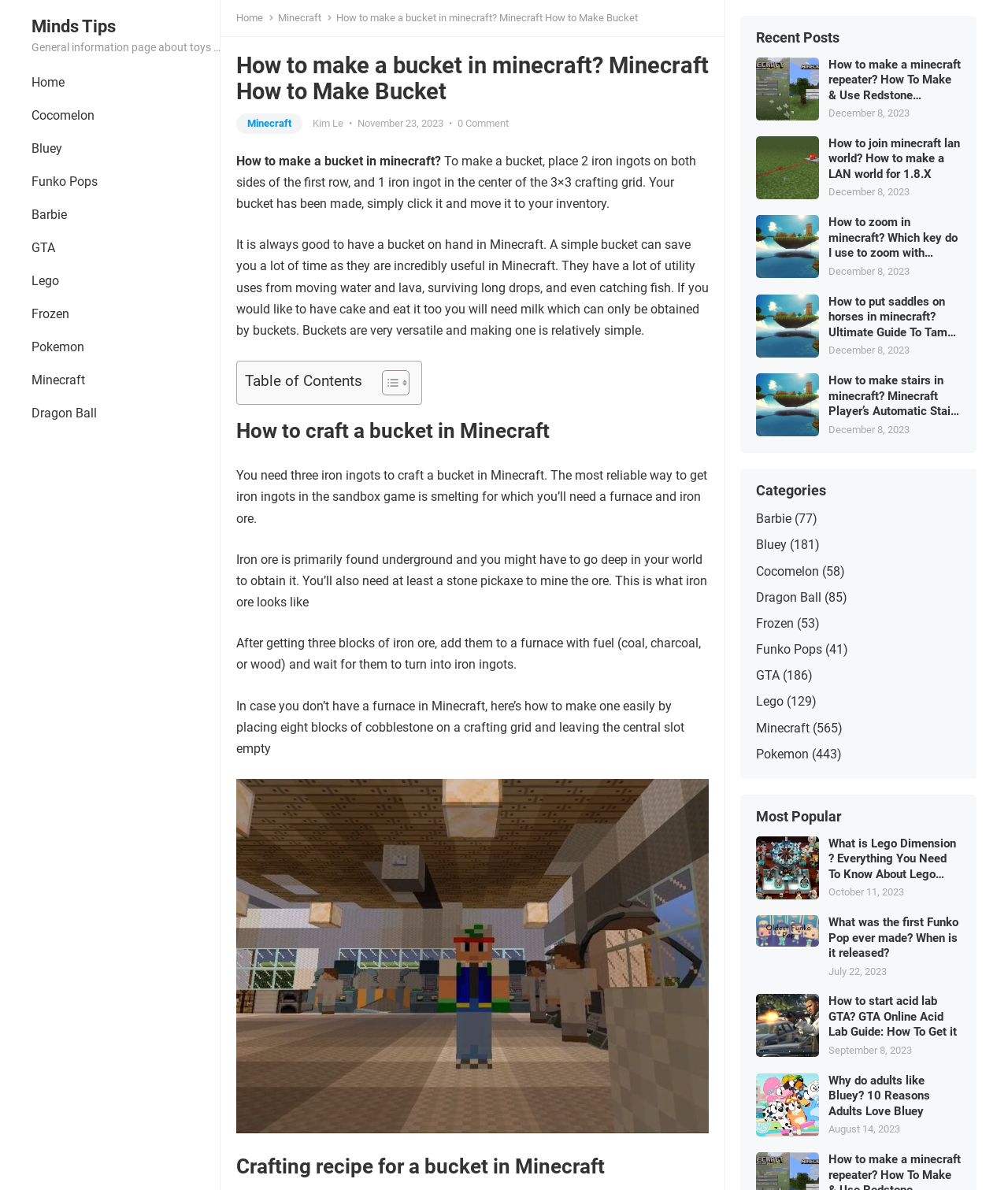For the given element description Funko Pops, determine the bounding box coordinates of the UI element. The coordinates should follow the format (top-left x, top-left y, bottom-right x, bottom-right y) and be within the range of 0 to 1.

[0.016, 0.139, 0.112, 0.167]